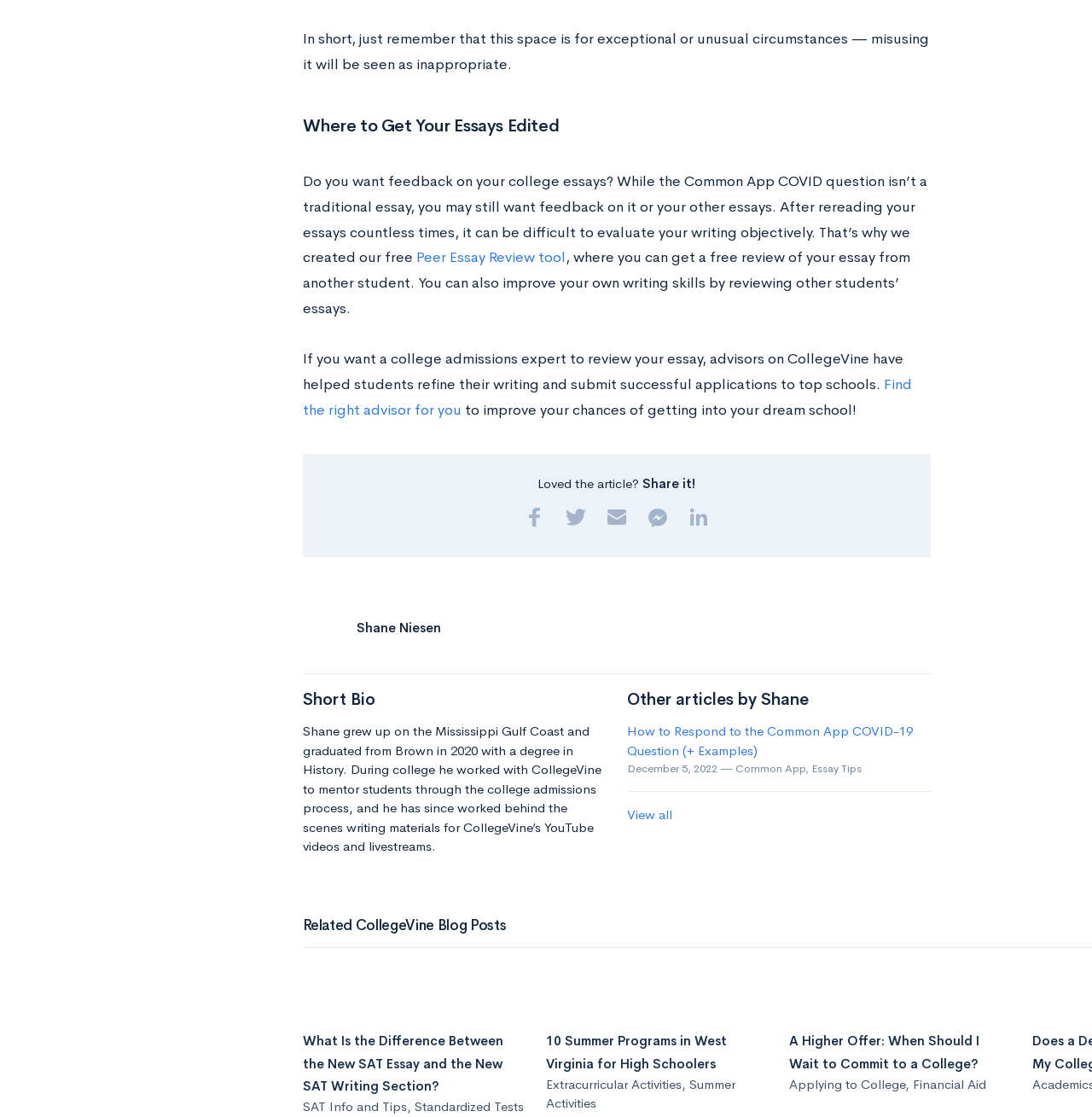Based on the image, provide a detailed response to the question:
What is the author's degree in?

The author's bio is provided at the bottom of the page, which states that Shane grew up on the Mississippi Gulf Coast and graduated from Brown in 2020 with a degree in History.